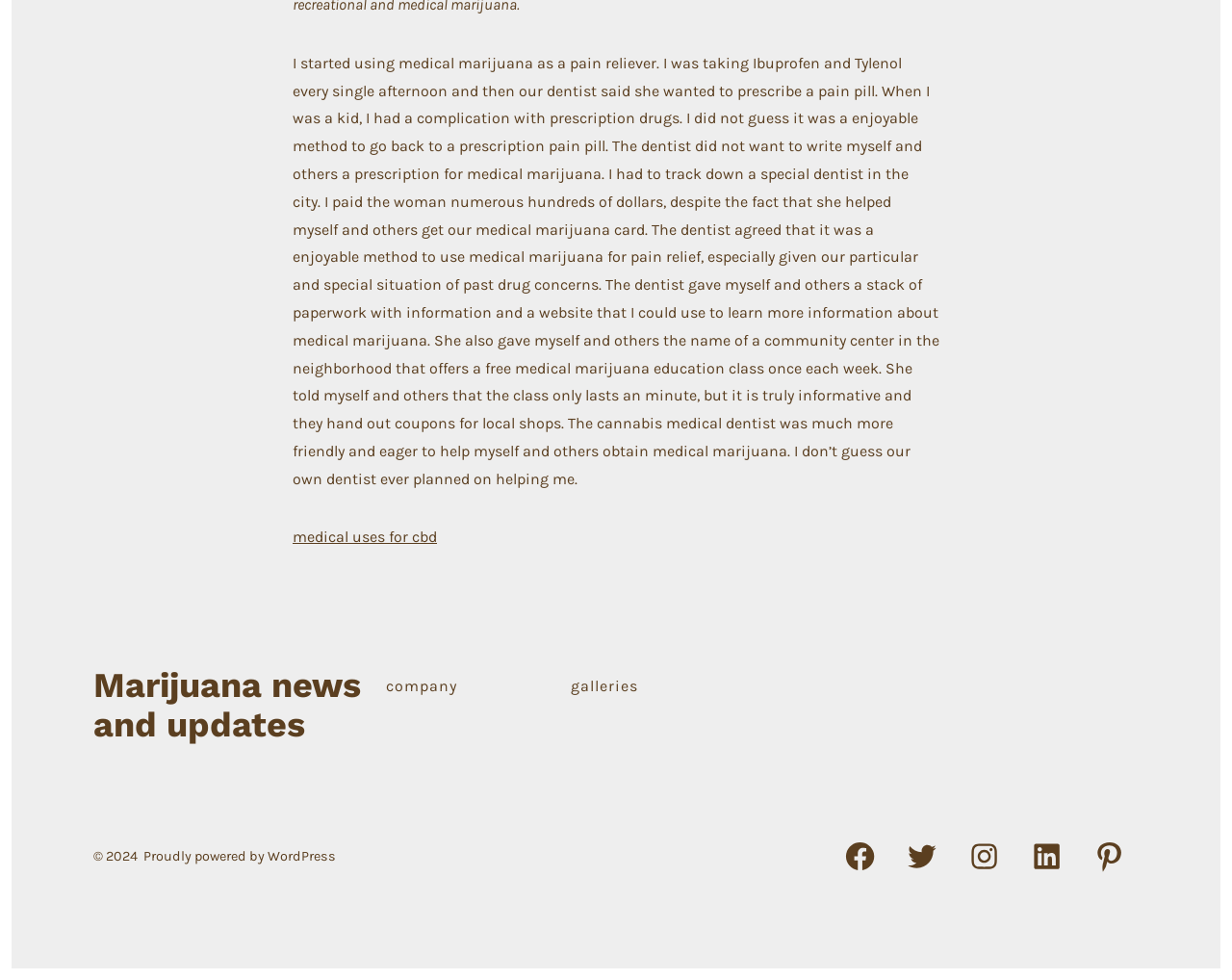Provide the bounding box for the UI element matching this description: "Marijuana news and updates".

[0.076, 0.68, 0.301, 0.761]